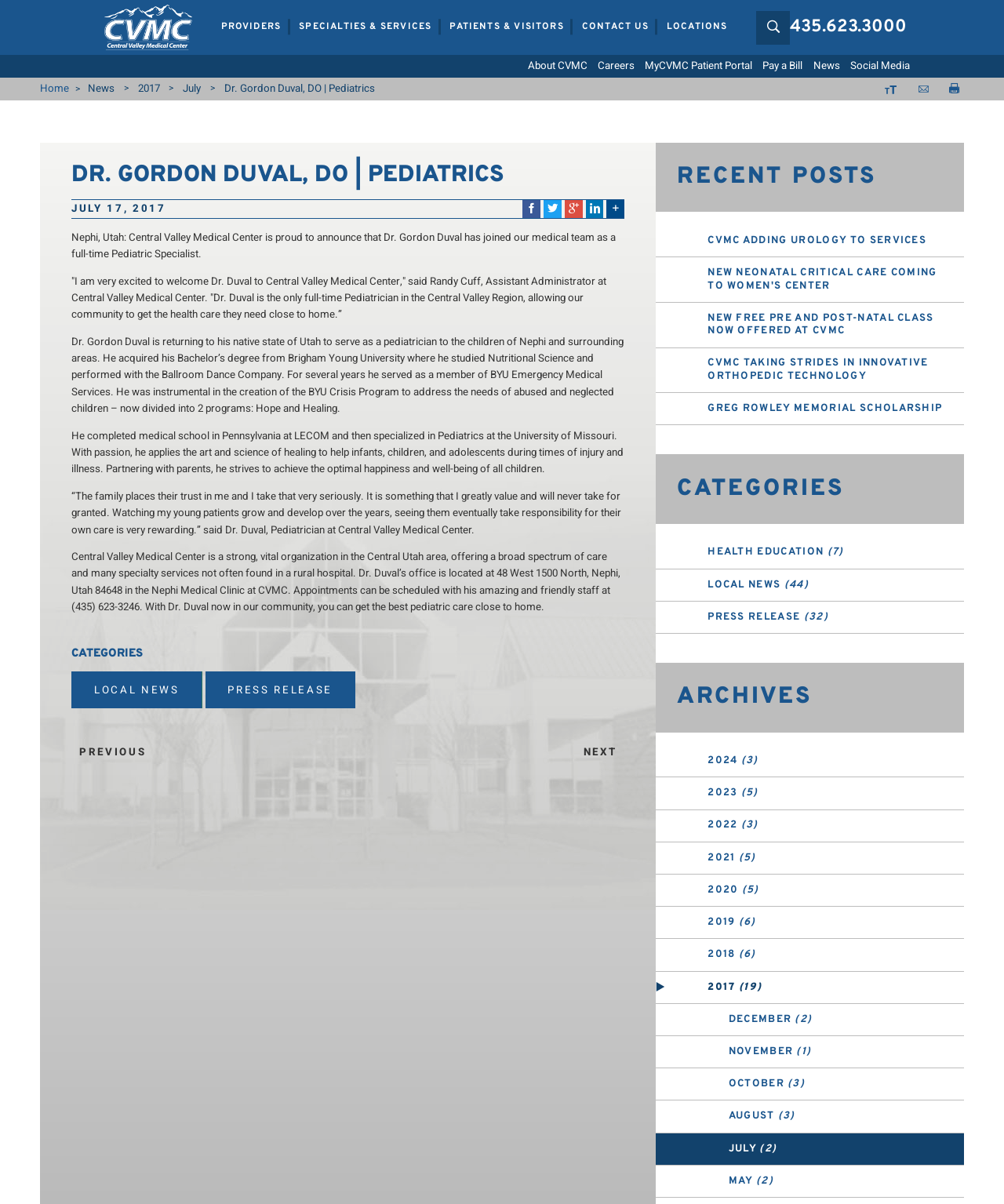Determine the bounding box coordinates of the clickable area required to perform the following instruction: "View previous posts". The coordinates should be represented as four float numbers between 0 and 1: [left, top, right, bottom].

[0.071, 0.613, 0.153, 0.637]